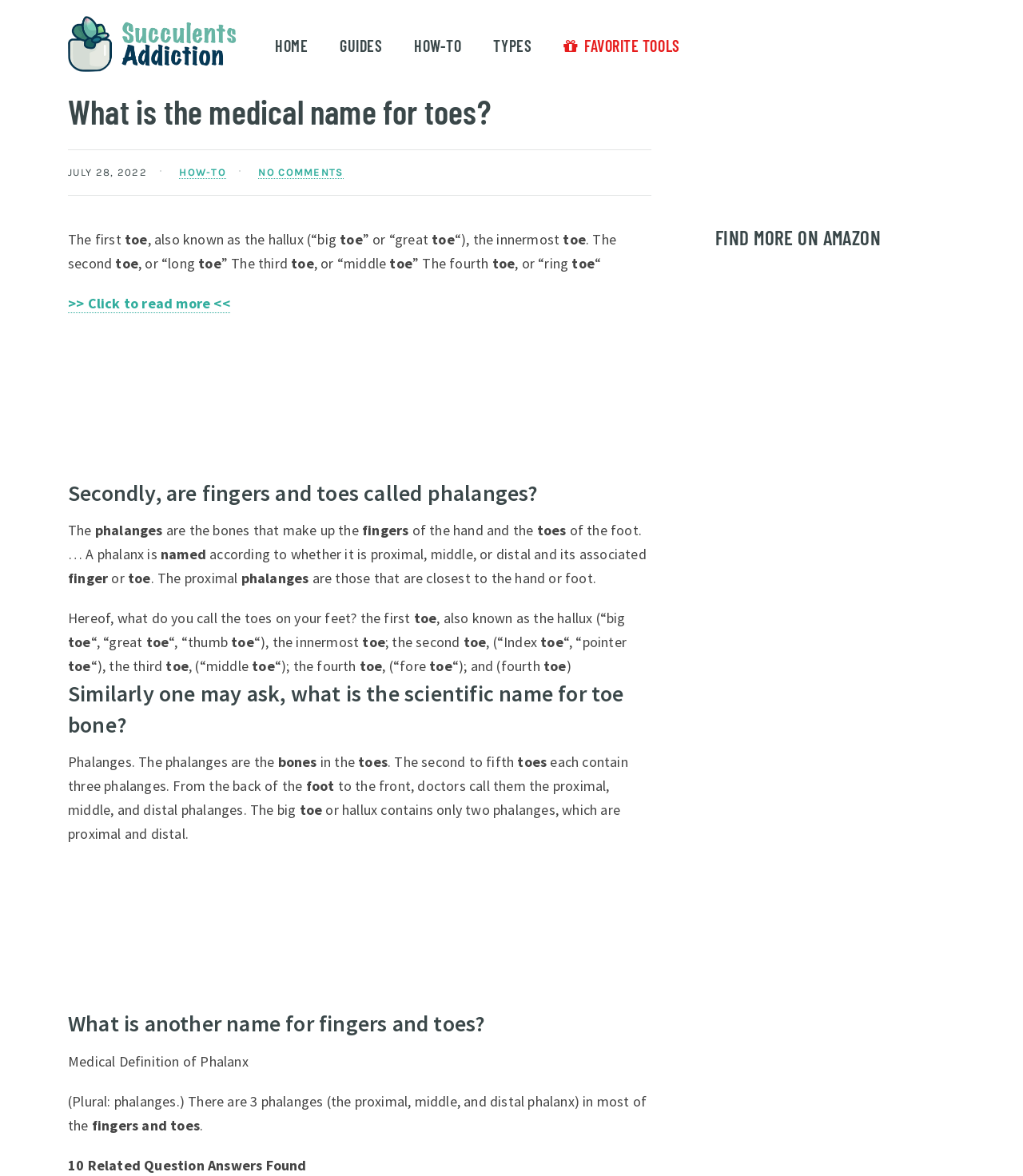Kindly determine the bounding box coordinates for the area that needs to be clicked to execute this instruction: "Find more on Amazon".

[0.699, 0.193, 0.934, 0.21]